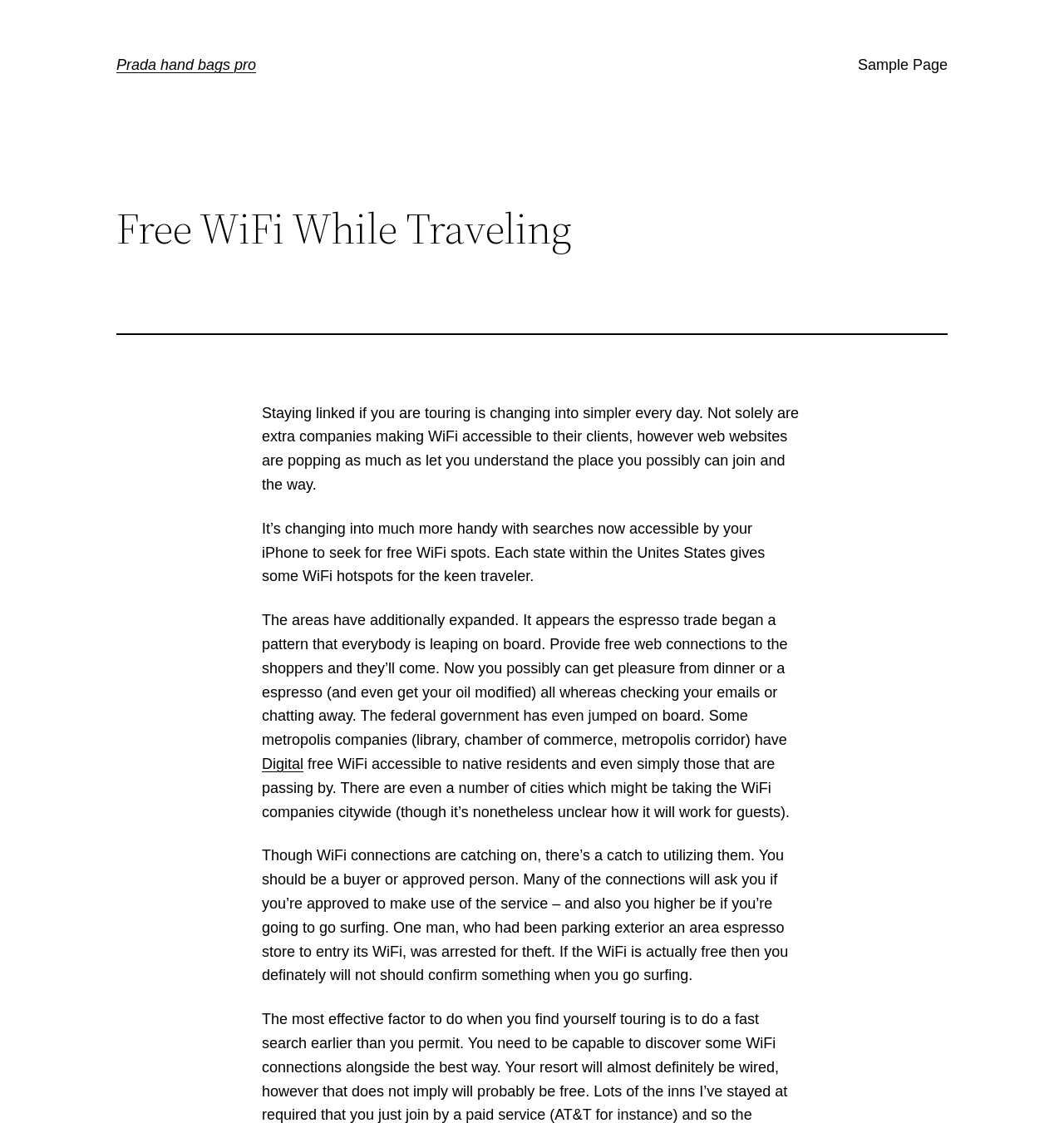Respond to the question with just a single word or phrase: 
What happened to a man who accessed WiFi from outside a coffee shop?

He was arrested